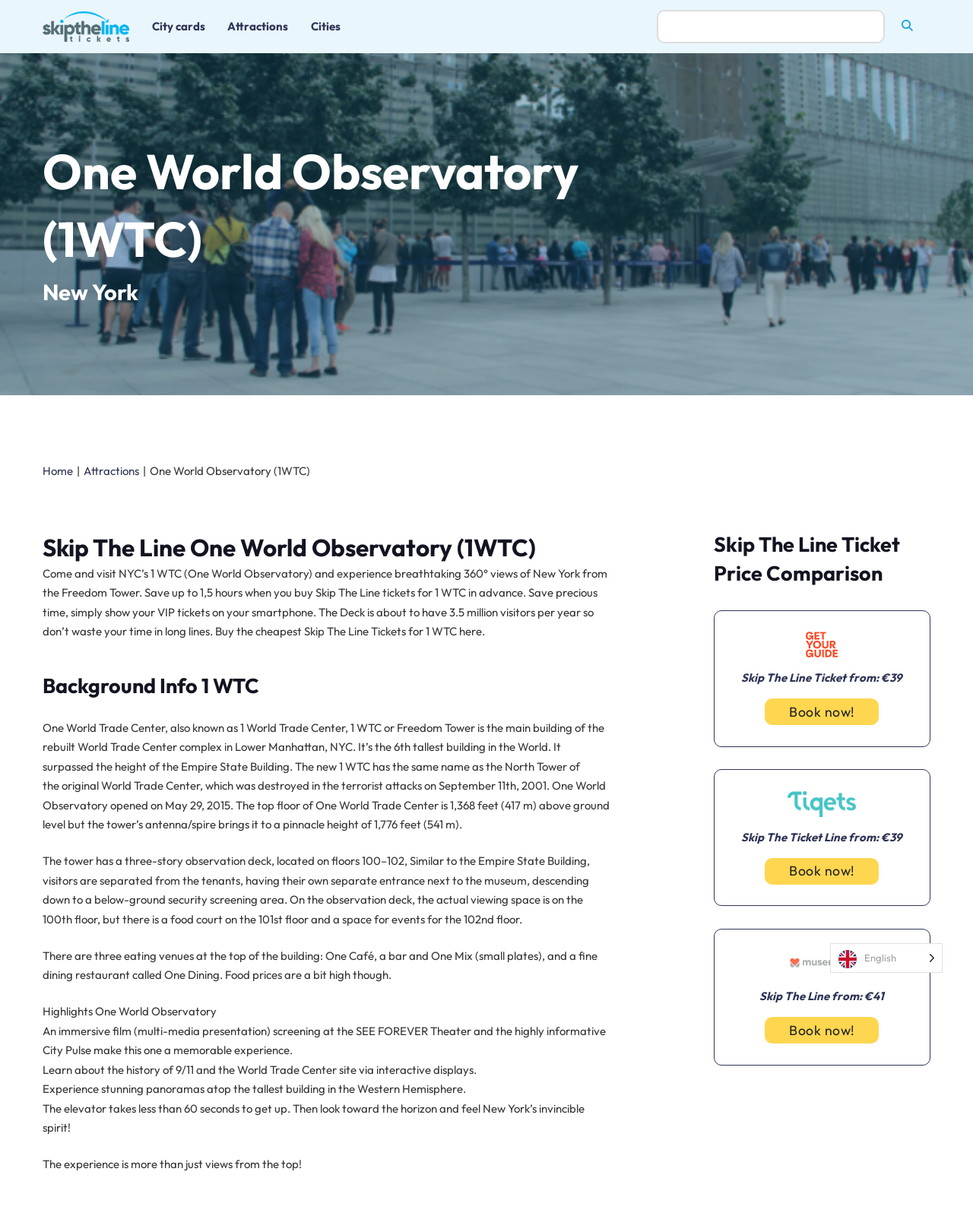Could you locate the bounding box coordinates for the section that should be clicked to accomplish this task: "Search for something".

[0.675, 0.008, 0.956, 0.035]